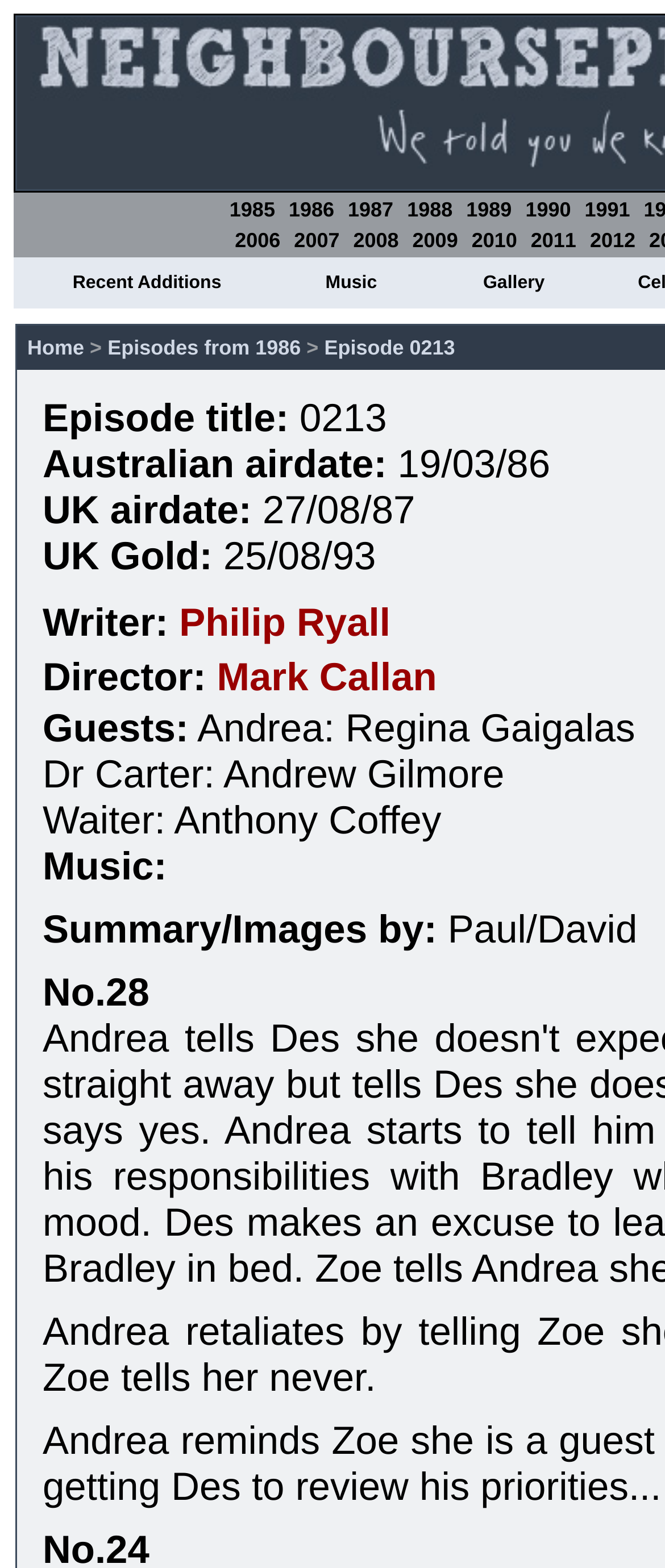Respond to the question with just a single word or phrase: 
What is the UK airdate of episode 0213?

27/08/87